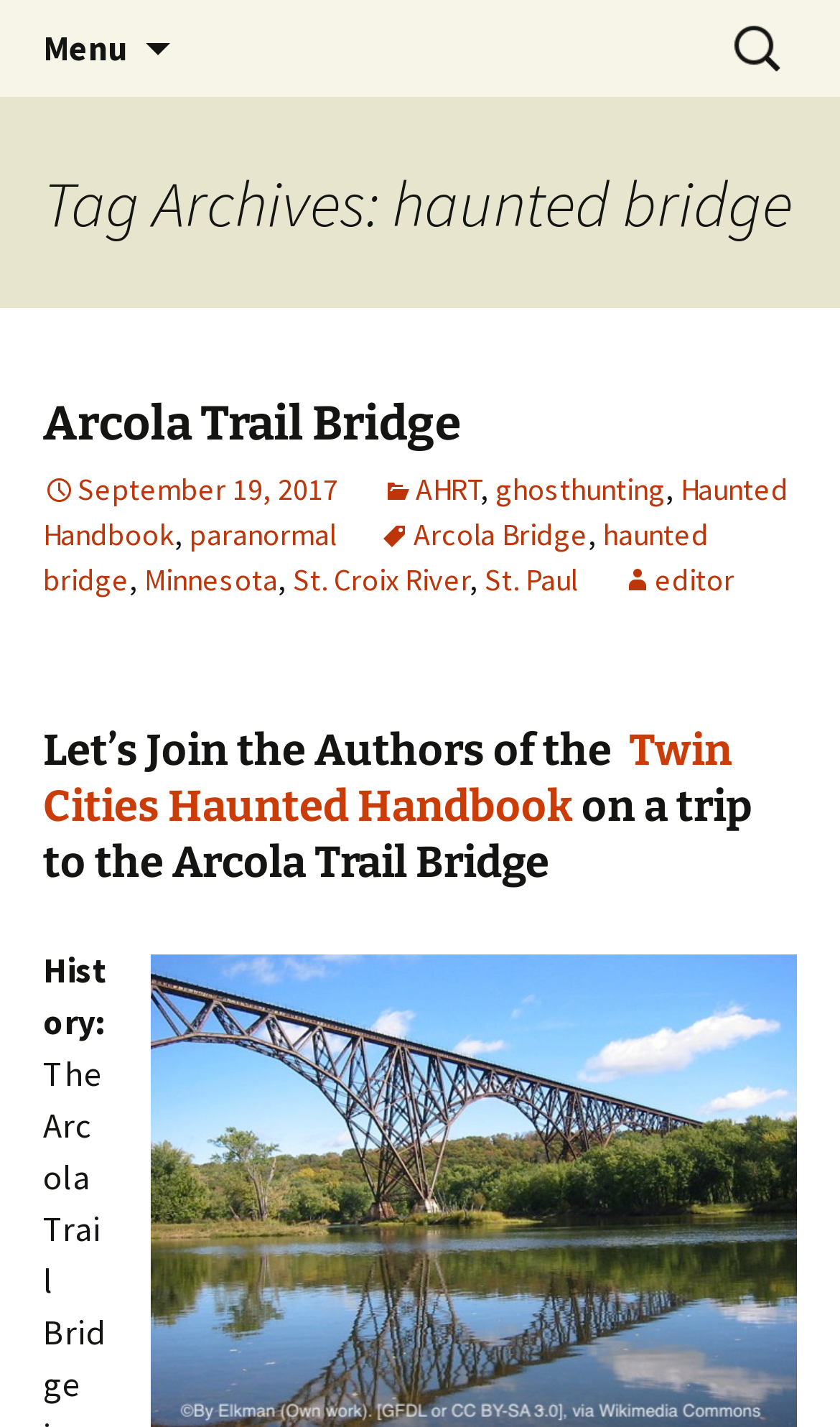Generate a thorough explanation of the webpage's elements.

The webpage is about America's Haunted Roadtrip, specifically focusing on the Haunted Bridge. At the top, there is a heading "America's Haunted Roadtrip" and a menu button on the left side. On the right side, there is a search bar with a label "Search for:".

Below the top section, there is a header section with a heading "Tag Archives: haunted bridge". Underneath, there are several sections with headings and links. The first section has a heading "Arcola Trail Bridge" with a link to the same title. Next to it, there is a link with a calendar icon and a date "September 19, 2017". There are also links to "AHRT", "ghosthunting", "Haunted Handbook", "paranormal", "Arcola Bridge", "haunted bridge", "Minnesota", "St. Croix River", "St. Paul", and an editor icon.

Further down, there is a heading "Let’s Join the Authors of the Twin Cities Haunted Handbook on a trip to the Arcola Trail Bridge" with a link to "Twin Cities Haunted Handbook". Finally, there is a section with a heading "History:".

Overall, the webpage appears to be a blog post or article about the Haunted Bridge, with links to related topics and a search bar at the top.